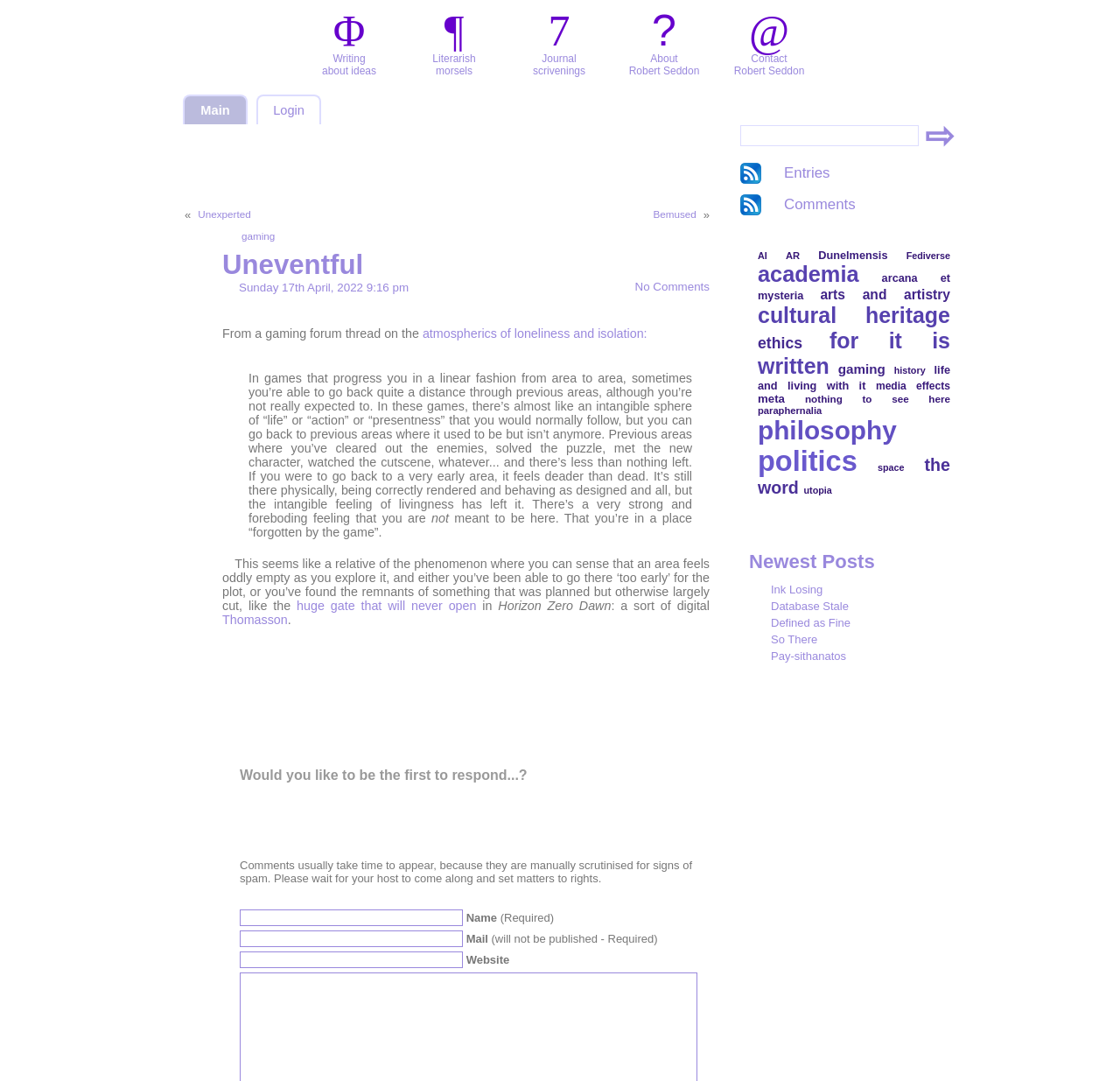Select the bounding box coordinates of the element I need to click to carry out the following instruction: "Enter your name in the 'Name (Required)' textbox".

[0.214, 0.841, 0.413, 0.857]